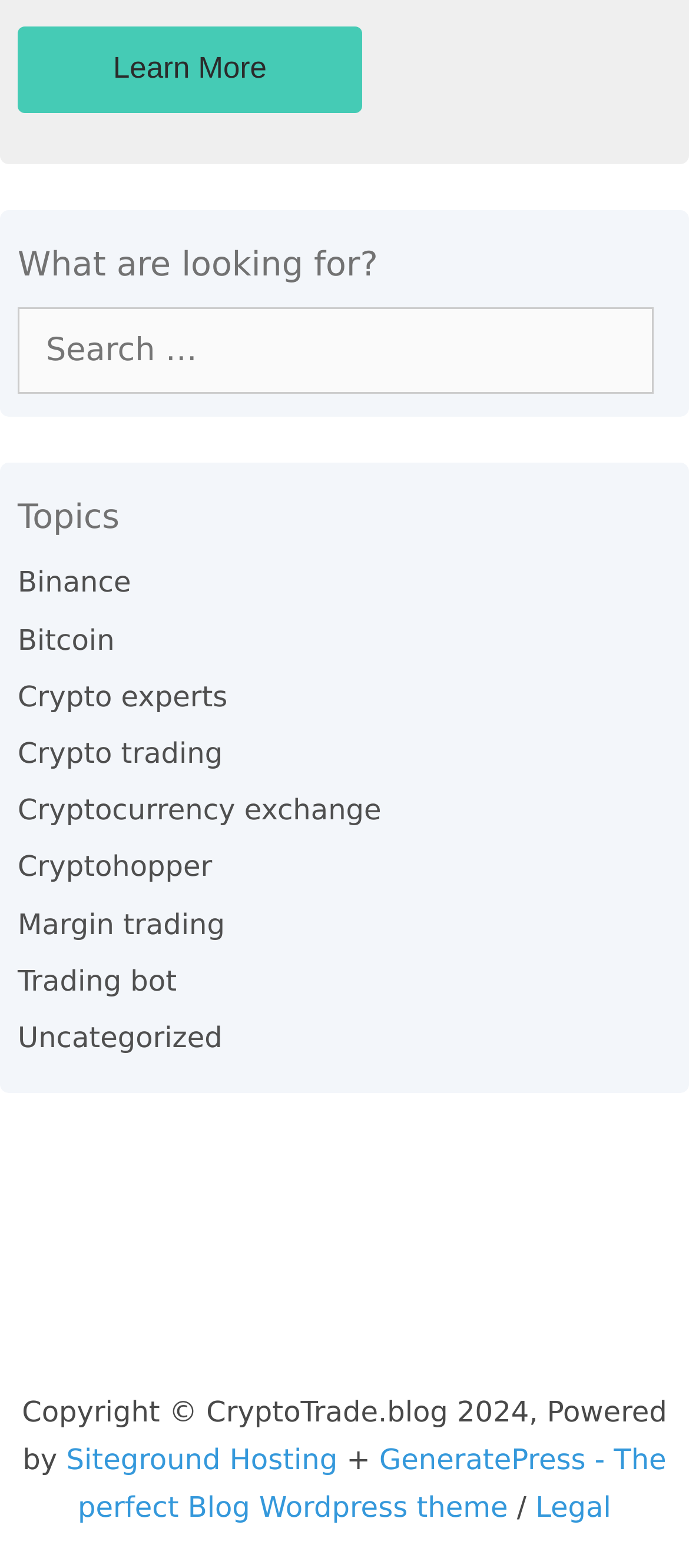How many links are there under the 'Topics' heading?
Refer to the image and answer the question using a single word or phrase.

8